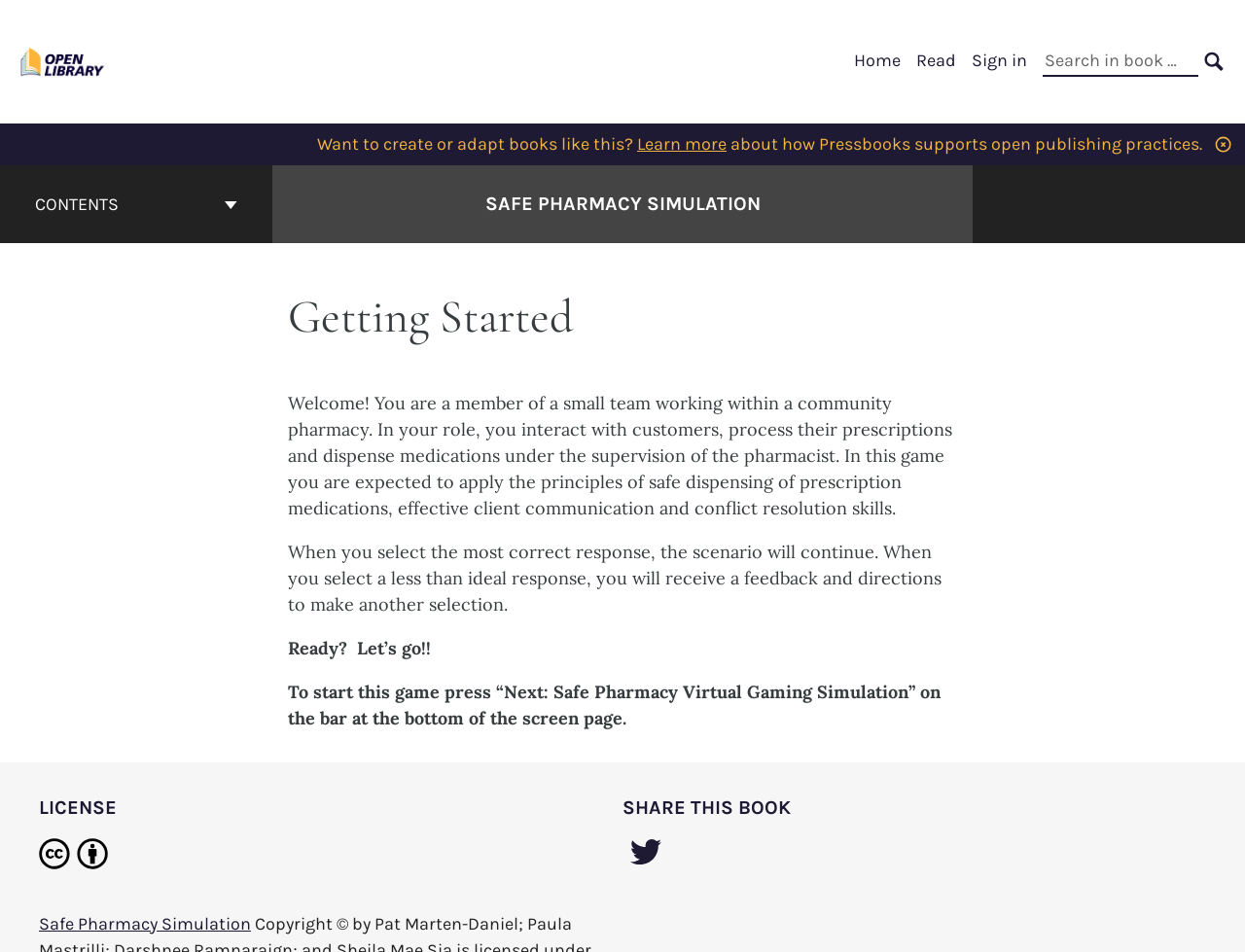Refer to the image and offer a detailed explanation in response to the question: What is the action to start the game?

The action to start the game is mentioned in the static text 'To start this game press “Next: Safe Pharmacy Virtual Gaming Simulation” on the bar at the bottom of the screen page.' which indicates that the user needs to press the 'Next: Safe Pharmacy Virtual Gaming Simulation' button to start the game.